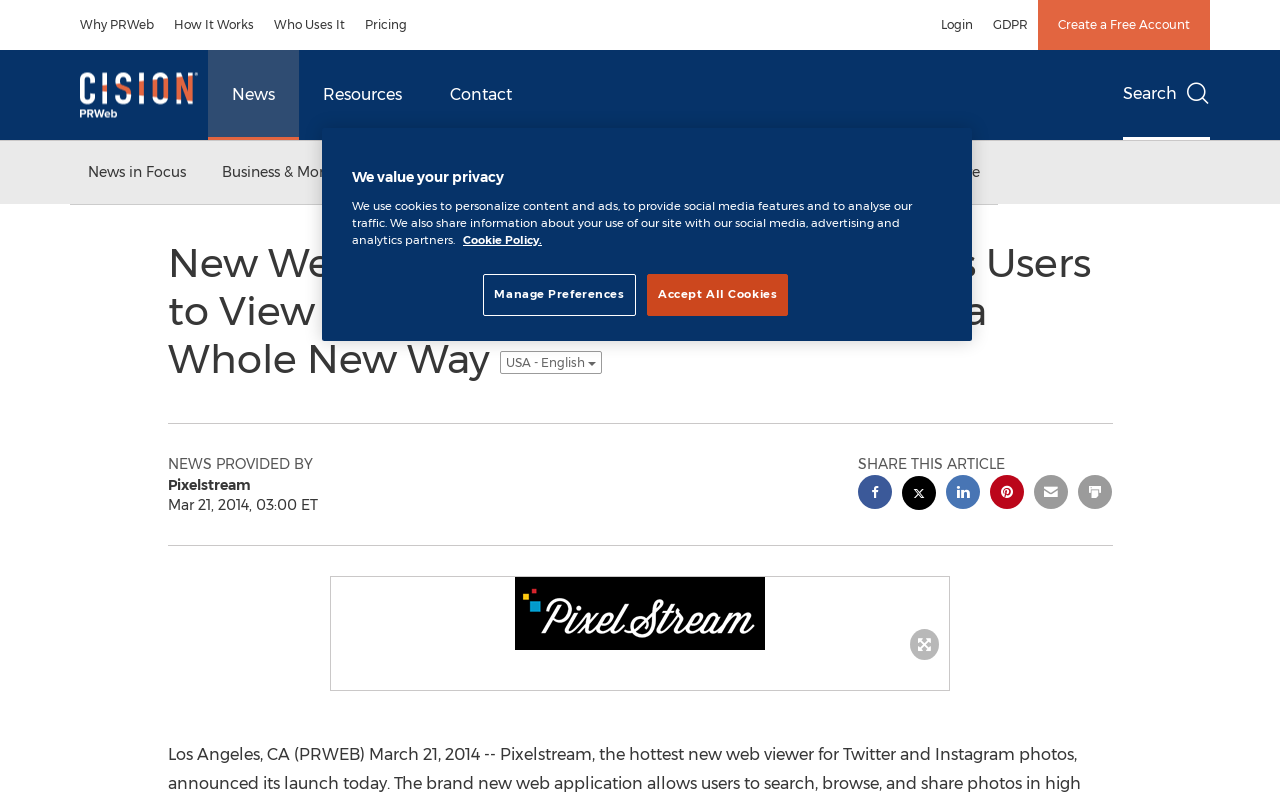Give a concise answer of one word or phrase to the question: 
How many social media platforms are available for sharing the article?

5